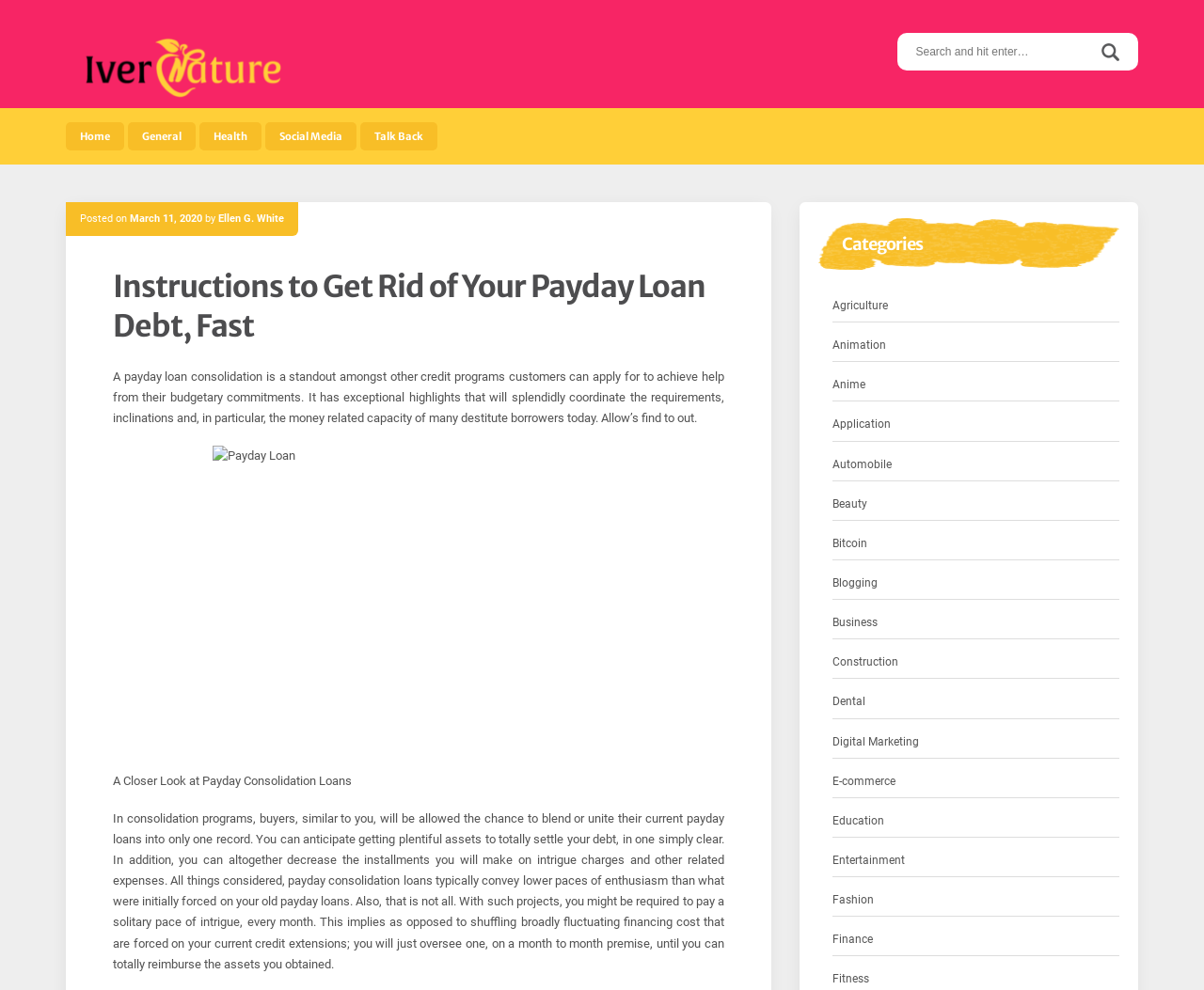Please determine the bounding box of the UI element that matches this description: Beauty. The coordinates should be given as (top-left x, top-left y, bottom-right x, bottom-right y), with all values between 0 and 1.

[0.691, 0.499, 0.72, 0.519]